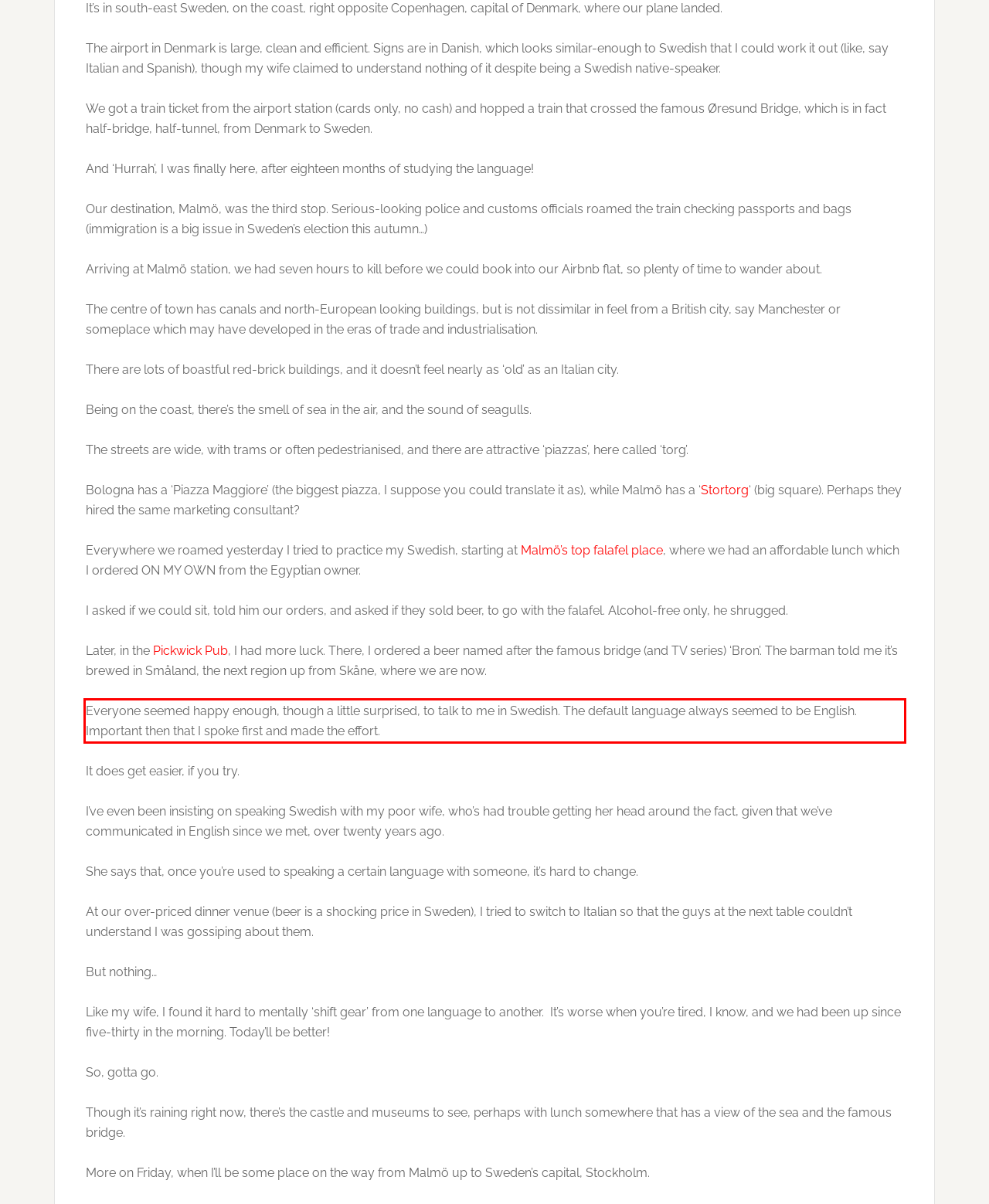Please perform OCR on the text within the red rectangle in the webpage screenshot and return the text content.

Everyone seemed happy enough, though a little surprised, to talk to me in Swedish. The default language always seemed to be English. Important then that I spoke first and made the effort.